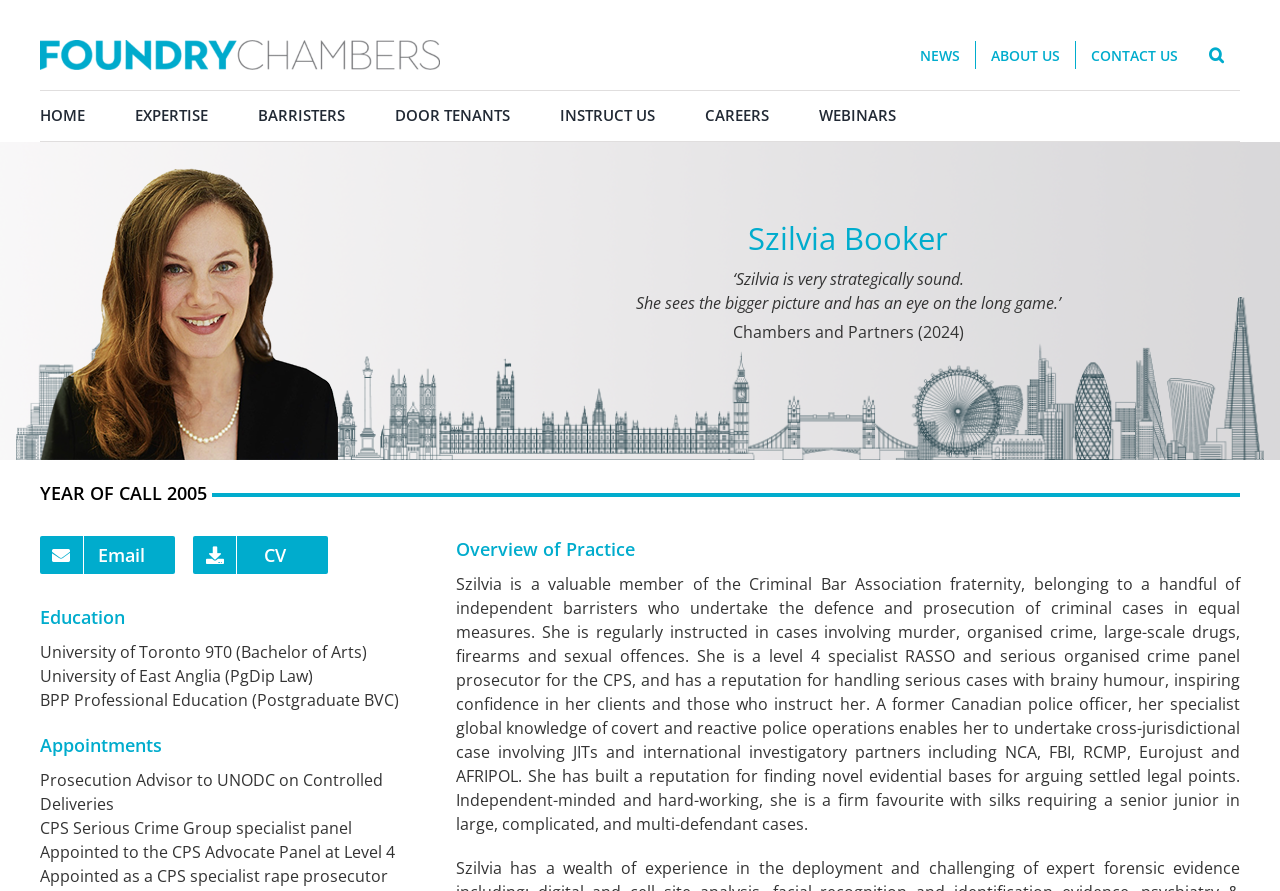Show me the bounding box coordinates of the clickable region to achieve the task as per the instruction: "Click the 'CV' link".

[0.151, 0.602, 0.256, 0.644]